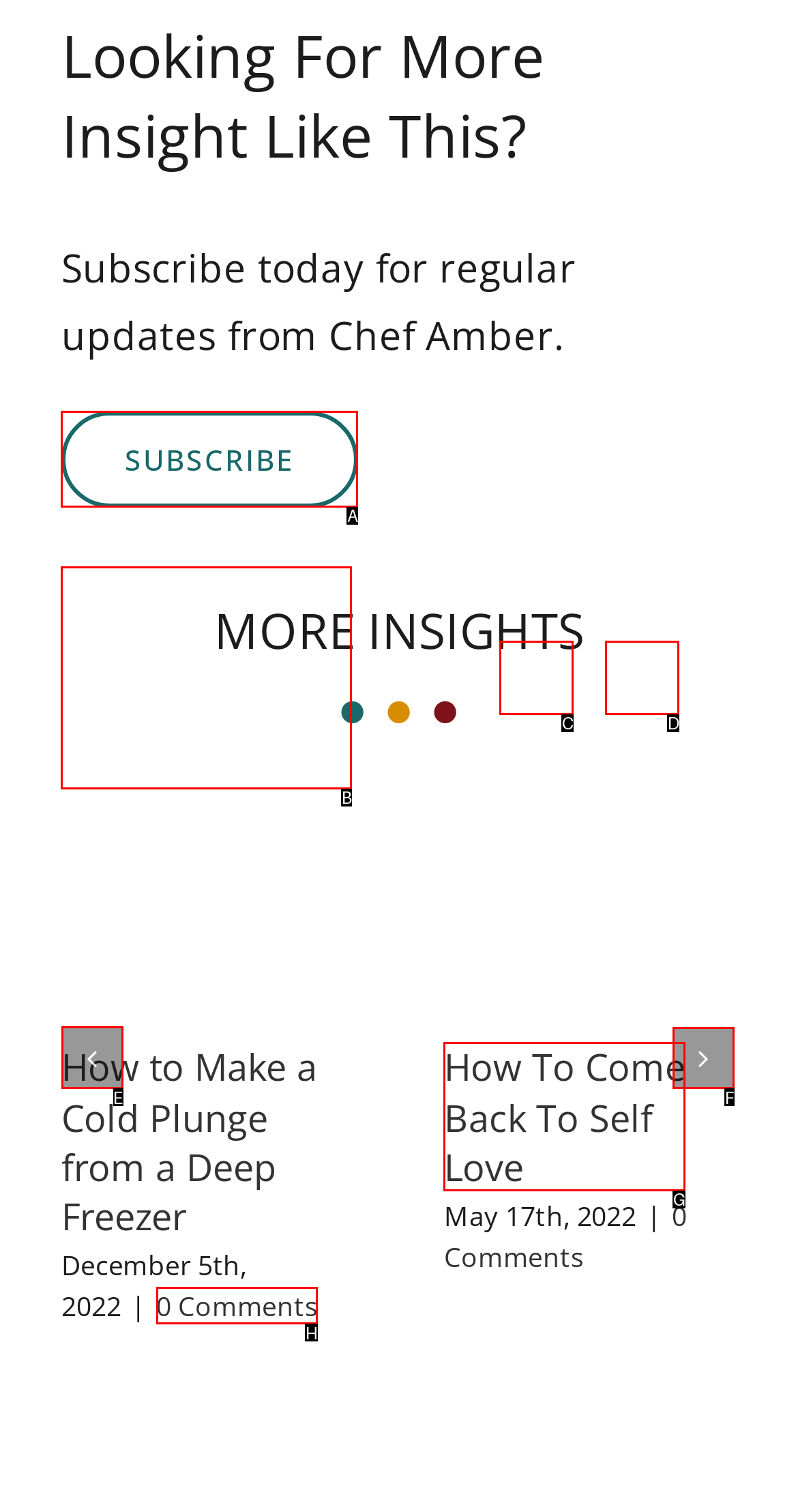Select the letter of the UI element you need to click to complete this task: Go to the previous page.

E